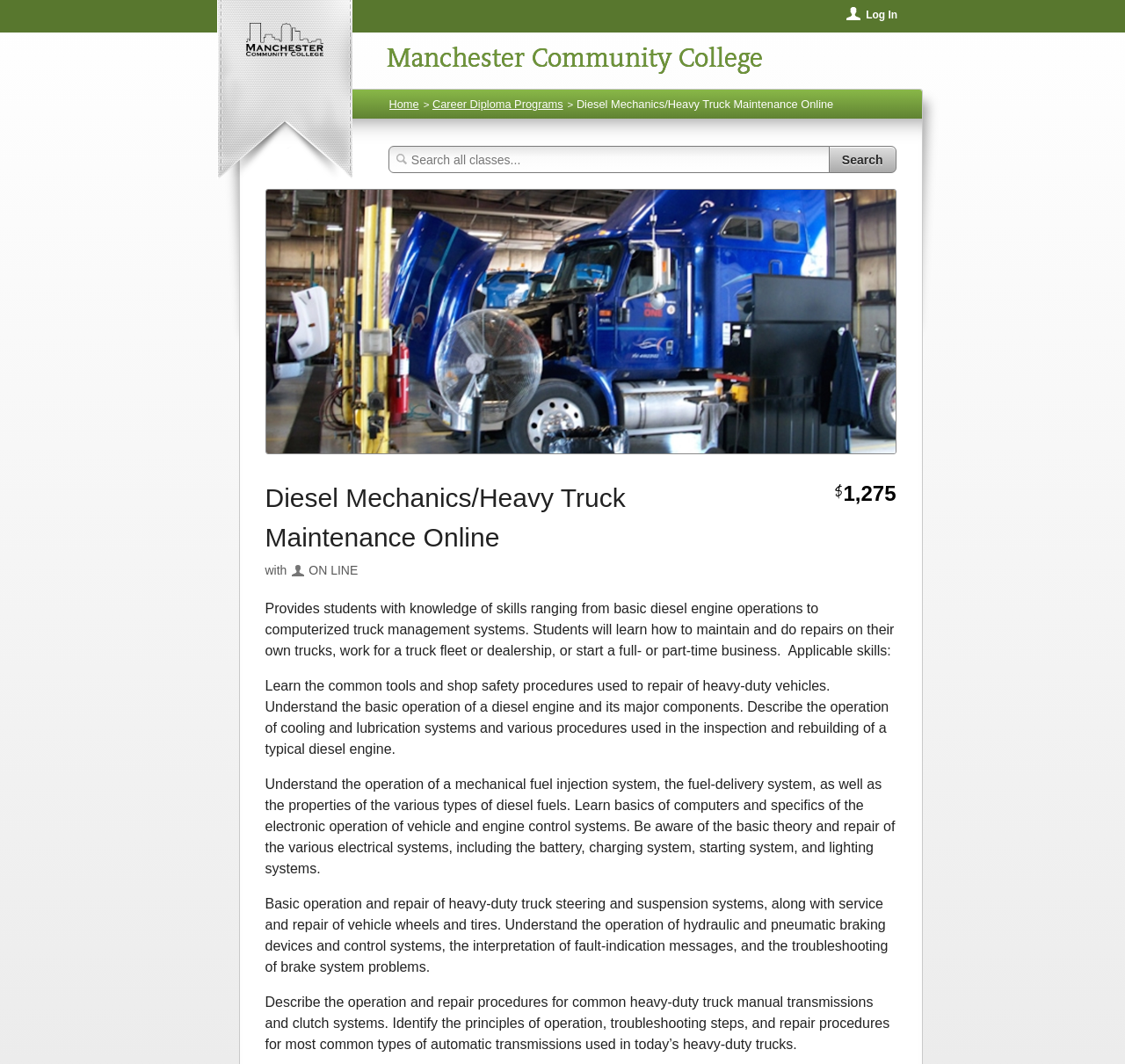Elaborate on the different components and information displayed on the webpage.

The webpage is about the Diesel Mechanics/Heavy Truck Maintenance Online program offered by Manchester Community College. At the top right corner, there is a "Log In" button, followed by a small empty space, and then a link to the college's homepage. Below the college's link, there is a breadcrumb navigation menu with three links: "Home", "Career Diploma Programs", and the current page "Diesel Mechanics/Heavy Truck Maintenance Online".

On the left side of the page, there is a search box with a "Search" button next to it. Above the search box, there is a large image that spans almost the entire width of the page. The image is accompanied by a heading that repeats the program title.

The main content of the page is divided into several sections. The first section describes the program, stating that it provides students with knowledge of skills ranging from basic diesel engine operations to computerized truck management systems. The section also mentions that students will learn how to maintain and repair their own trucks, work for a truck fleet or dealership, or start a business.

The following sections detail the skills and knowledge that students will acquire, including learning about common tools and shop safety procedures, diesel engine operation, cooling and lubrication systems, mechanical fuel injection systems, computerized vehicle and engine control systems, electrical systems, steering and suspension systems, braking devices, and transmission and clutch systems. Each section provides a brief summary of the topics that will be covered.

At the top of the page, there is a small price tag of $1,275.